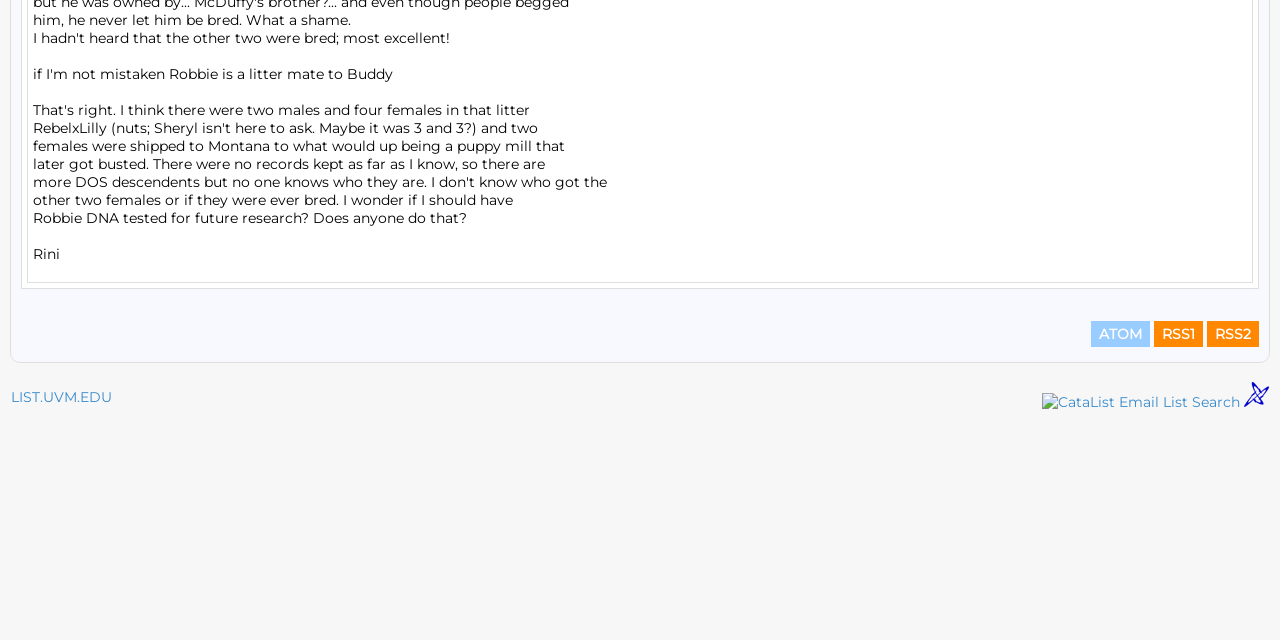Given the element description RSS1, specify the bounding box coordinates of the corresponding UI element in the format (top-left x, top-left y, bottom-right x, bottom-right y). All values must be between 0 and 1.

[0.902, 0.502, 0.94, 0.542]